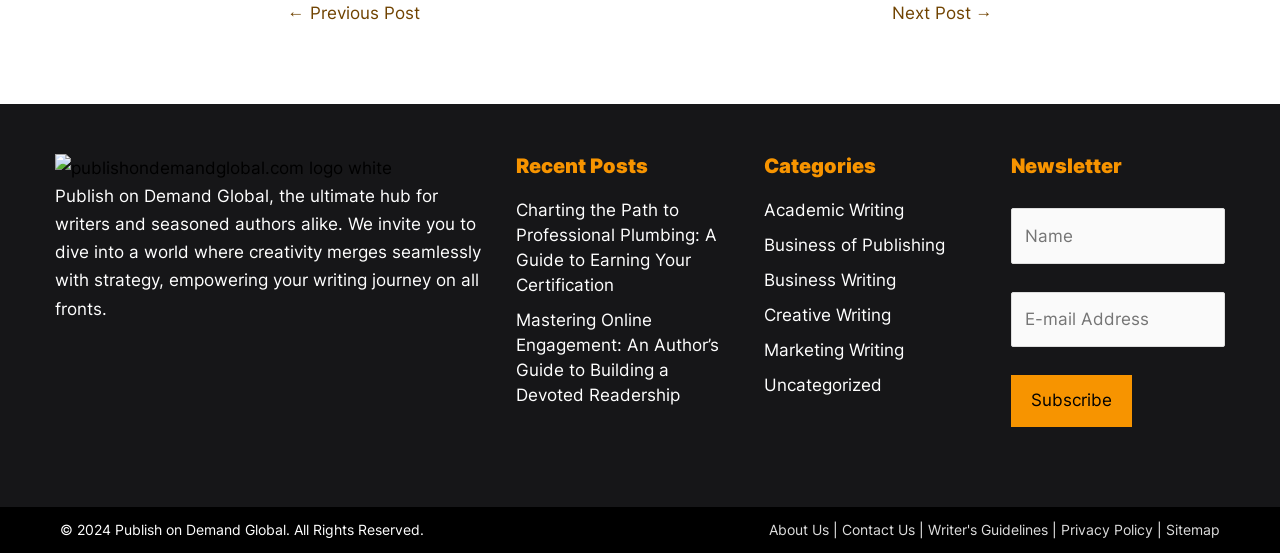What is the purpose of the links at the bottom of the webpage?
Refer to the image and offer an in-depth and detailed answer to the question.

The links at the bottom of the webpage are for navigation to other pages, including 'About Us', 'Contact Us', 'Writer's Guidelines', 'Privacy Policy', and 'Sitemap', which provide additional information about the website and its services.